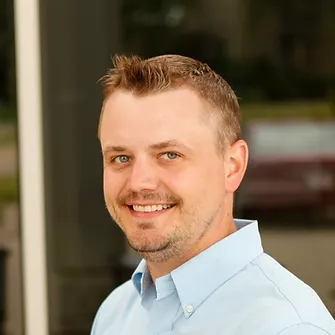Look at the image and give a detailed response to the following question: Is Travis Eggman standing indoors or outdoors?

The image suggests that Travis Eggman is standing outdoors, possibly in front of a building with large windows, which is evident from the background of the image.